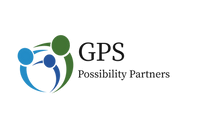What is the focus of the organization?
Using the image as a reference, answer with just one word or a short phrase.

Holistic well-being